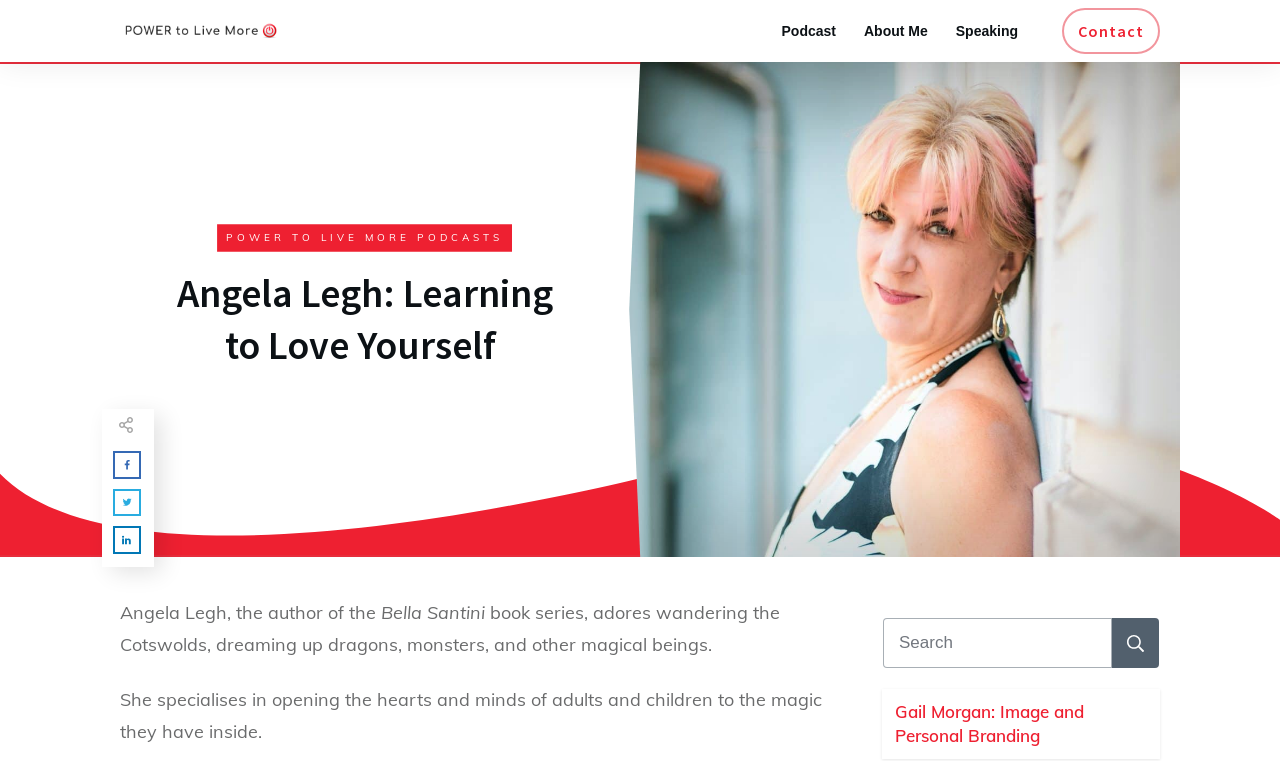Reply to the question below using a single word or brief phrase:
What is the theme of Angela Legh's work?

Magic and fantasy